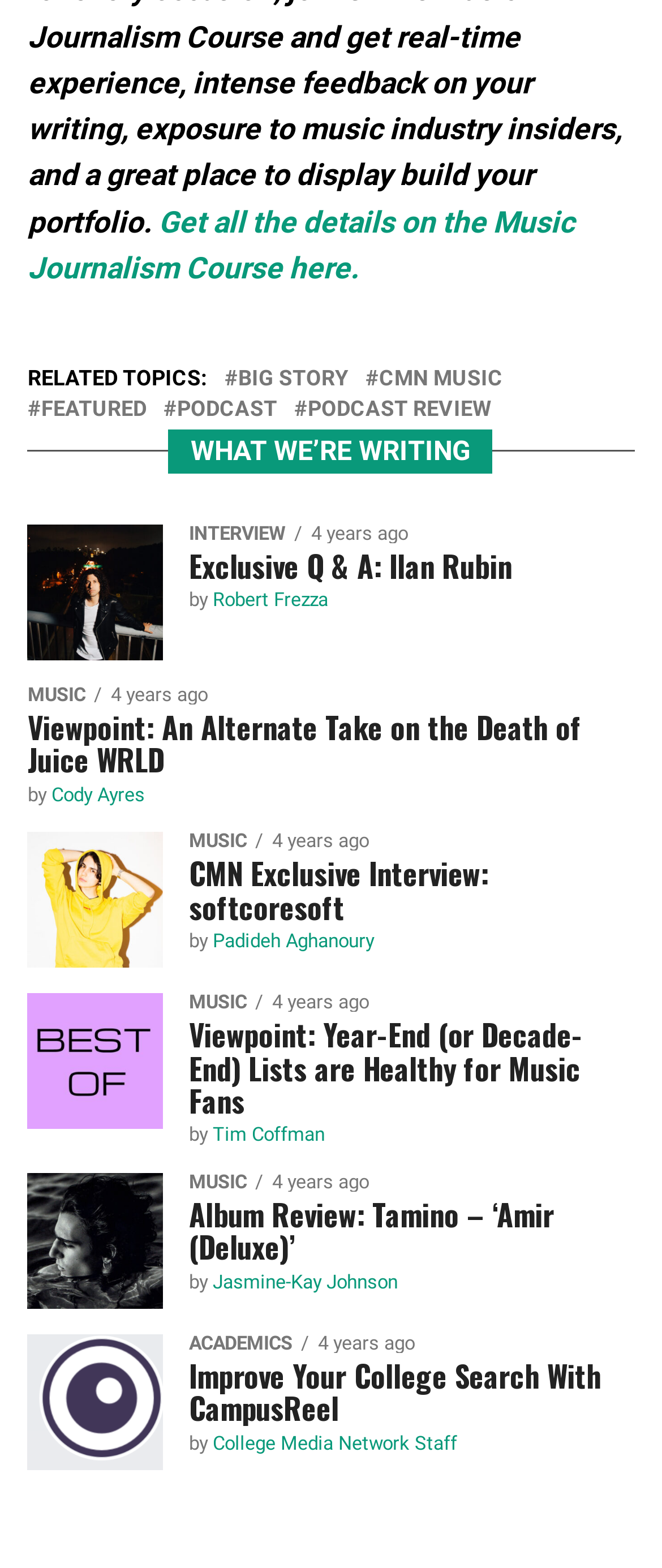Please find the bounding box coordinates of the section that needs to be clicked to achieve this instruction: "View the details of the Music Journalism Course".

[0.042, 0.131, 0.867, 0.182]